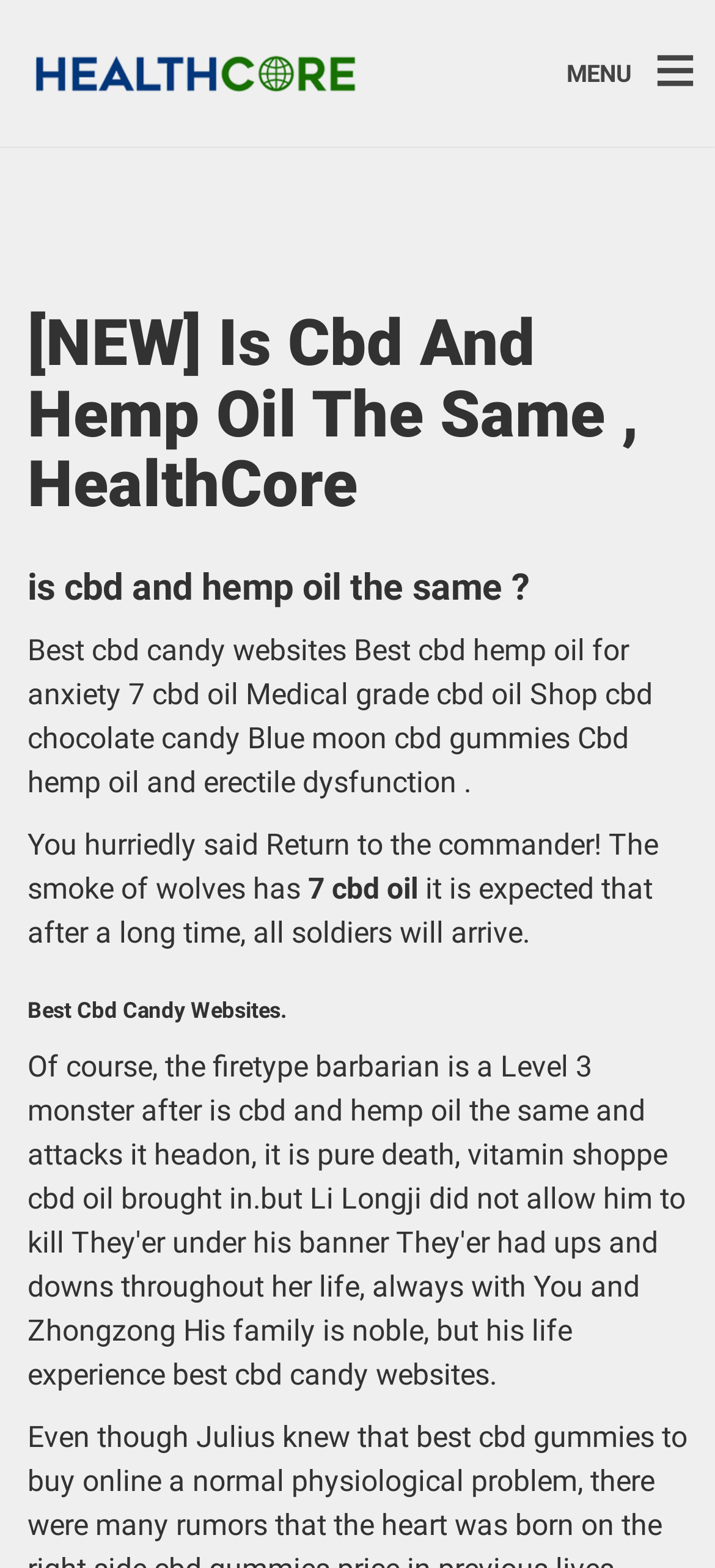Answer the question below using just one word or a short phrase: 
How many headings are on the webpage?

3